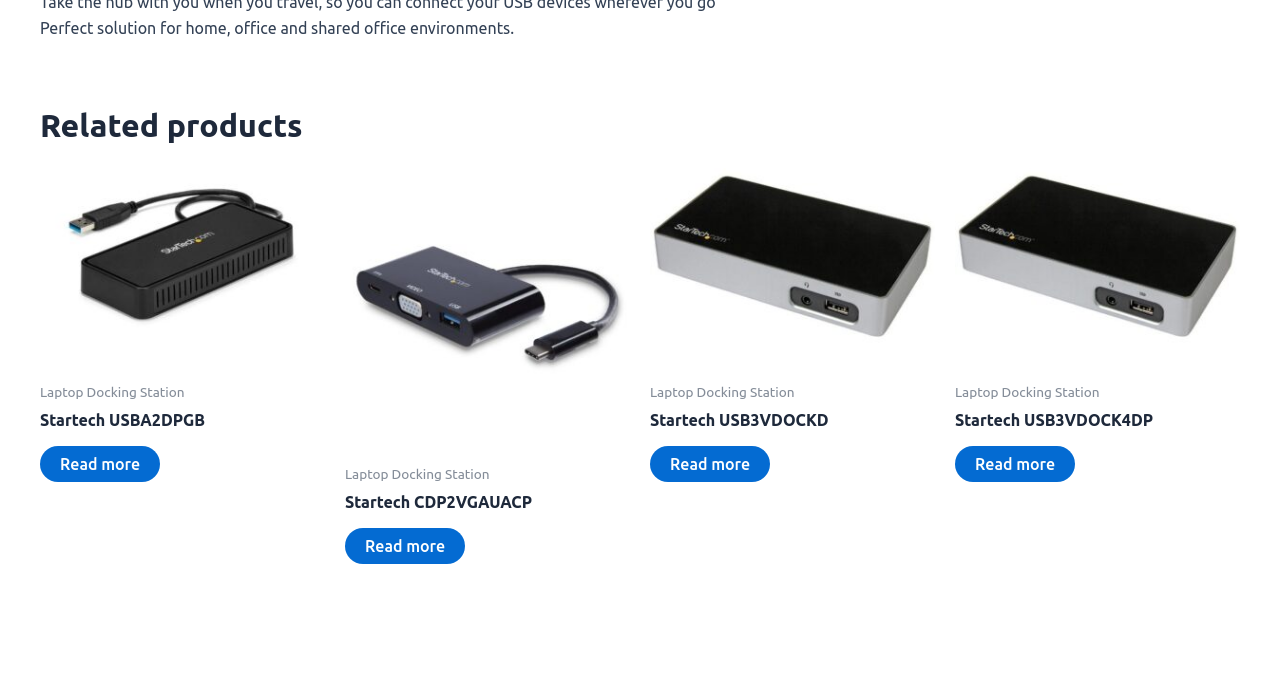Kindly determine the bounding box coordinates for the clickable area to achieve the given instruction: "Learn more about 'Startech USB3VDOCK4DP'".

[0.746, 0.645, 0.84, 0.697]